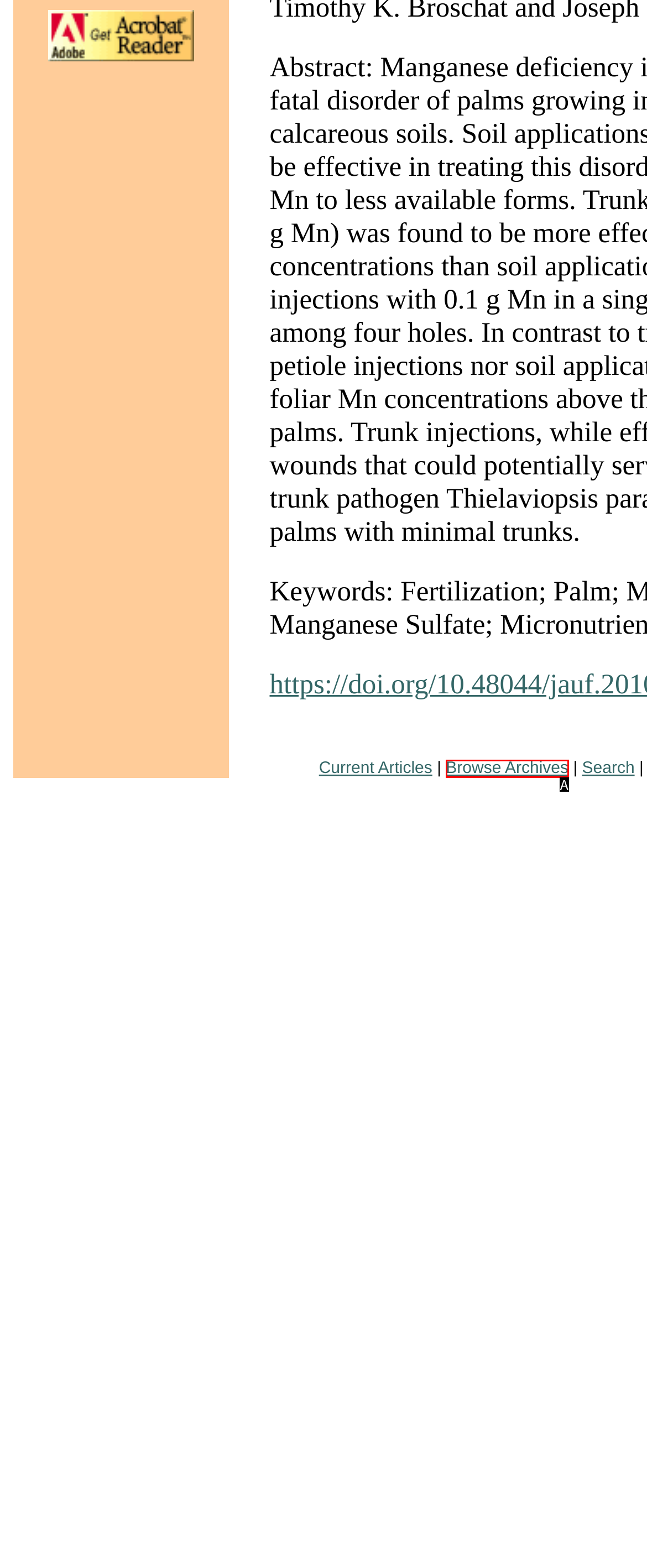Determine which option matches the element description: Browse Archives
Reply with the letter of the appropriate option from the options provided.

A